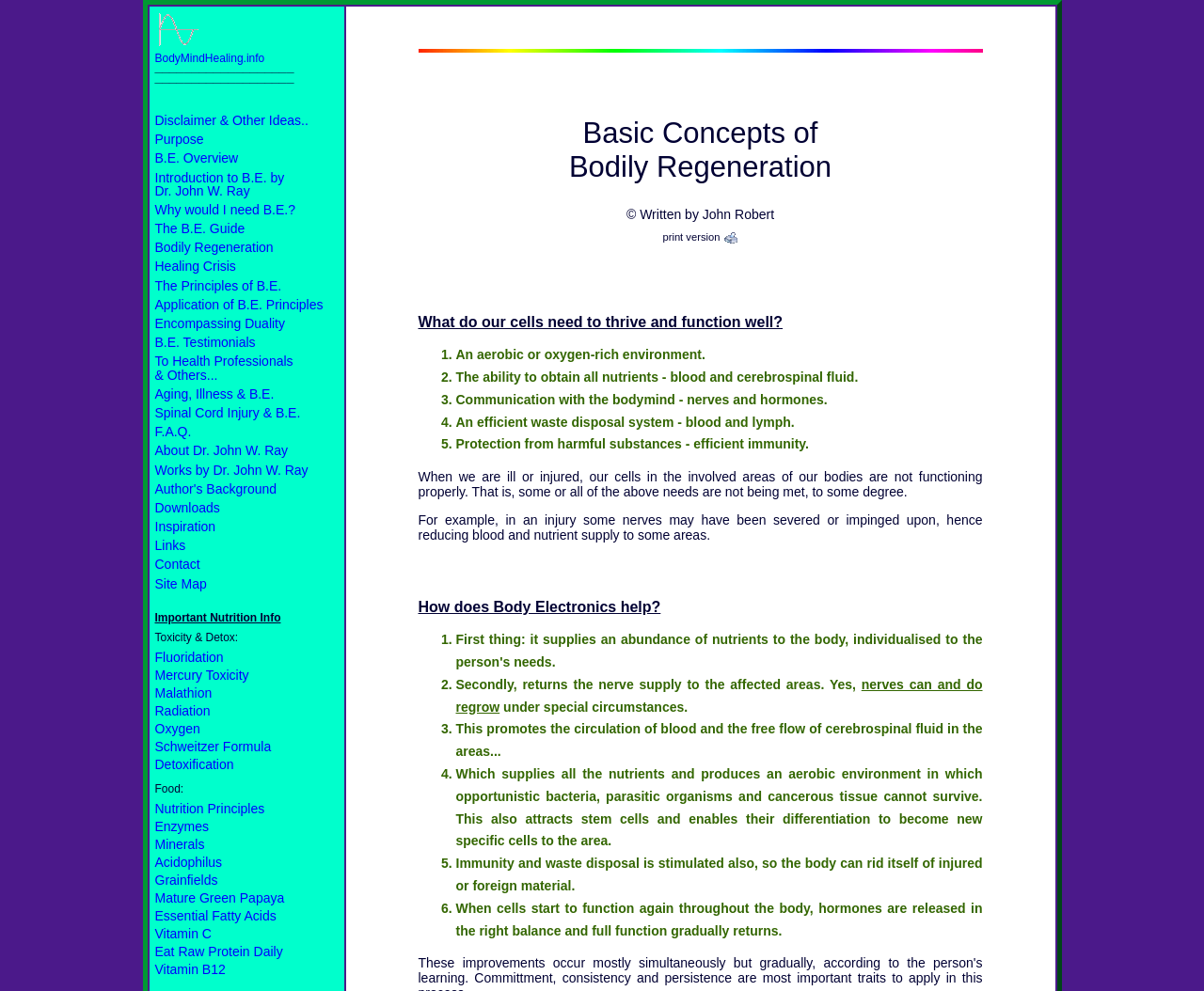Identify the coordinates of the bounding box for the element that must be clicked to accomplish the instruction: "Read about the Principles of Body Electronics".

[0.129, 0.281, 0.234, 0.296]